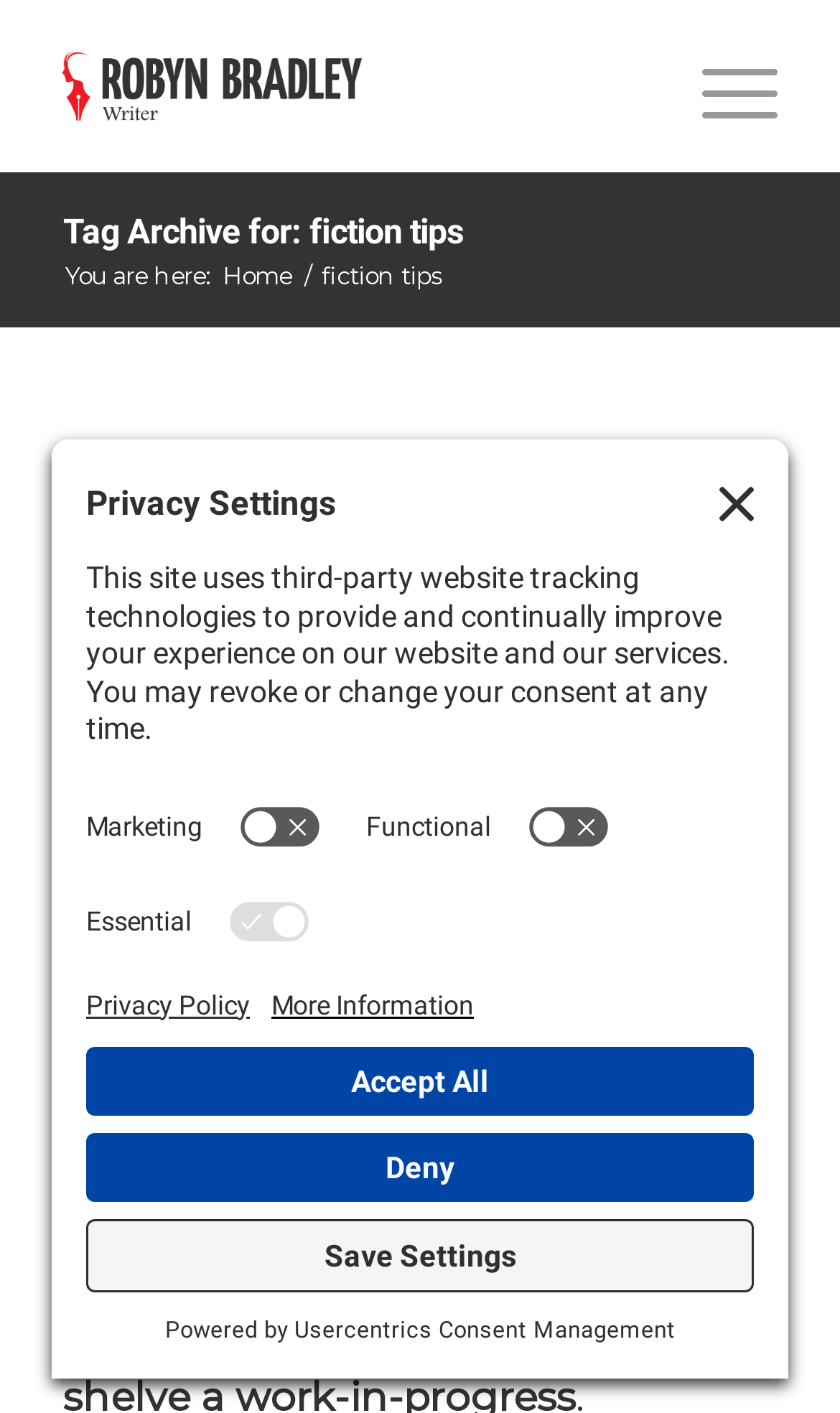Explain the webpage in detail, including its primary components.

The webpage is about fiction tips and is authored by Robyn Bradley. At the top left, there is a logo image of Robyn Bradley, accompanied by a link to her name. To the right of the logo, there is a menu item labeled "Menu". 

Below the top section, there is a heading that reads "Tag Archive for: fiction tips". Underneath this heading, there is a breadcrumb navigation section that indicates the current location, with links to "Home" and "fiction tips". 

The main content of the page is divided into sections. The first section is headed by "Posts", which contains a list of links to articles, including "CREATIVE WRITING" and "WRITING". Below this section, there is an article titled "Fiction Tips: Sometimes you need to stop writing." The article's content is divided into paragraphs, with the first sentence "Writers write. Right?" followed by "Yes." and then "But!".

At the bottom of the page, there is a button labeled "Open Privacy Settings", which opens a layer with privacy settings. This layer contains a heading "Privacy Settings" and several sections for managing consent, including "Marketing", "Functional", and "Essential". There are also buttons to "Close Layer", "Open Privacy Policy", "More Information", "Save Settings", "Deny", and "Accept All". 

Finally, at the very bottom of the page, there is a footer section that reads "Powered by" followed by a link to "Usercentrics Consent Management".